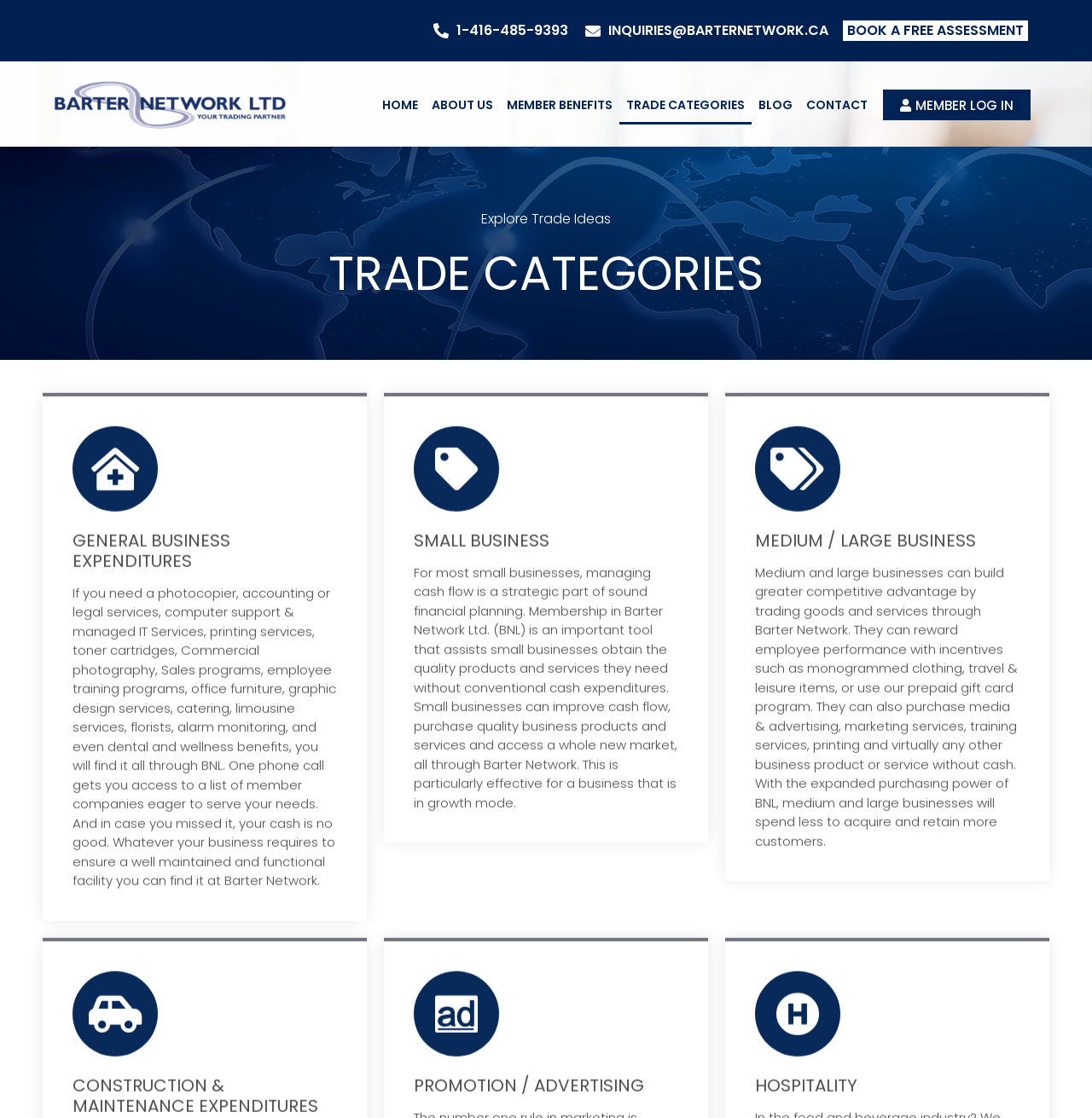Please identify the bounding box coordinates of the element that needs to be clicked to perform the following instruction: "Book a free assessment".

[0.771, 0.017, 0.942, 0.037]